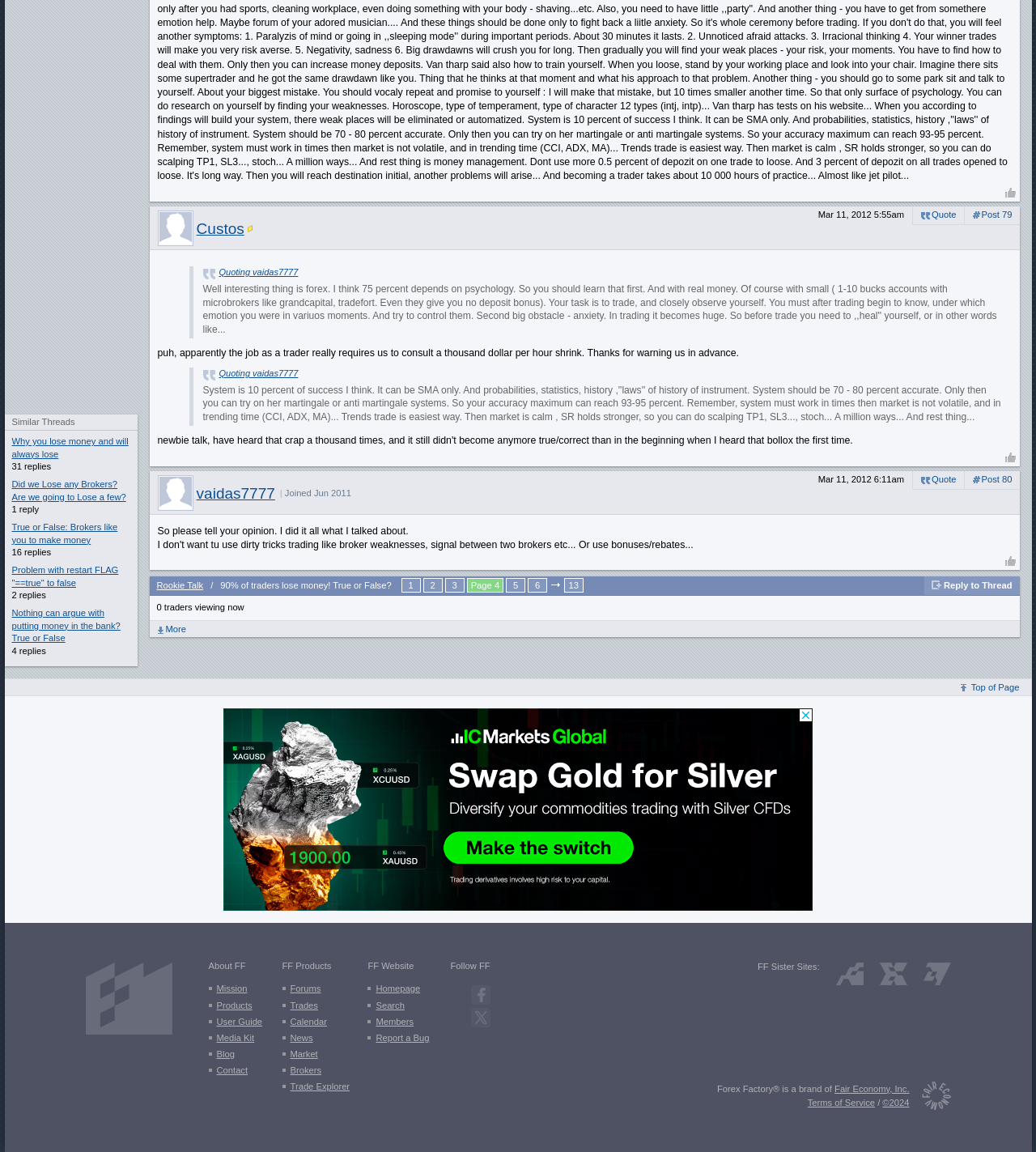Determine the bounding box for the UI element as described: "Custos". The coordinates should be represented as four float numbers between 0 and 1, formatted as [left, top, right, bottom].

[0.152, 0.193, 0.236, 0.201]